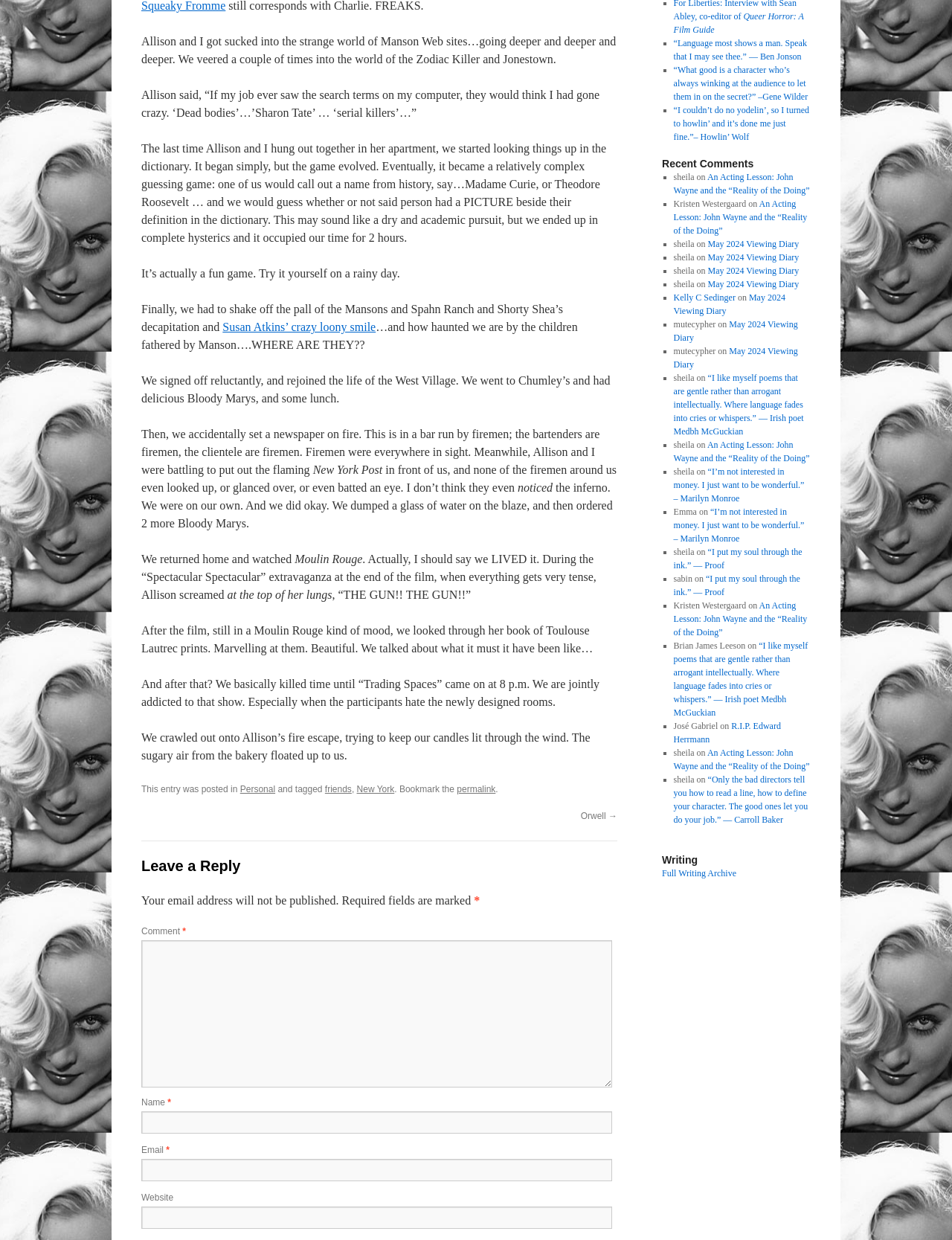What is the name of the bar where Allison and the author had Bloody Marys?
Look at the image and provide a detailed response to the question.

The answer can be found in the text where it says 'We went to Chumley’s and had delicious Bloody Marys, and some lunch.' This indicates that Chumley's is the name of the bar where Allison and the author had Bloody Marys.